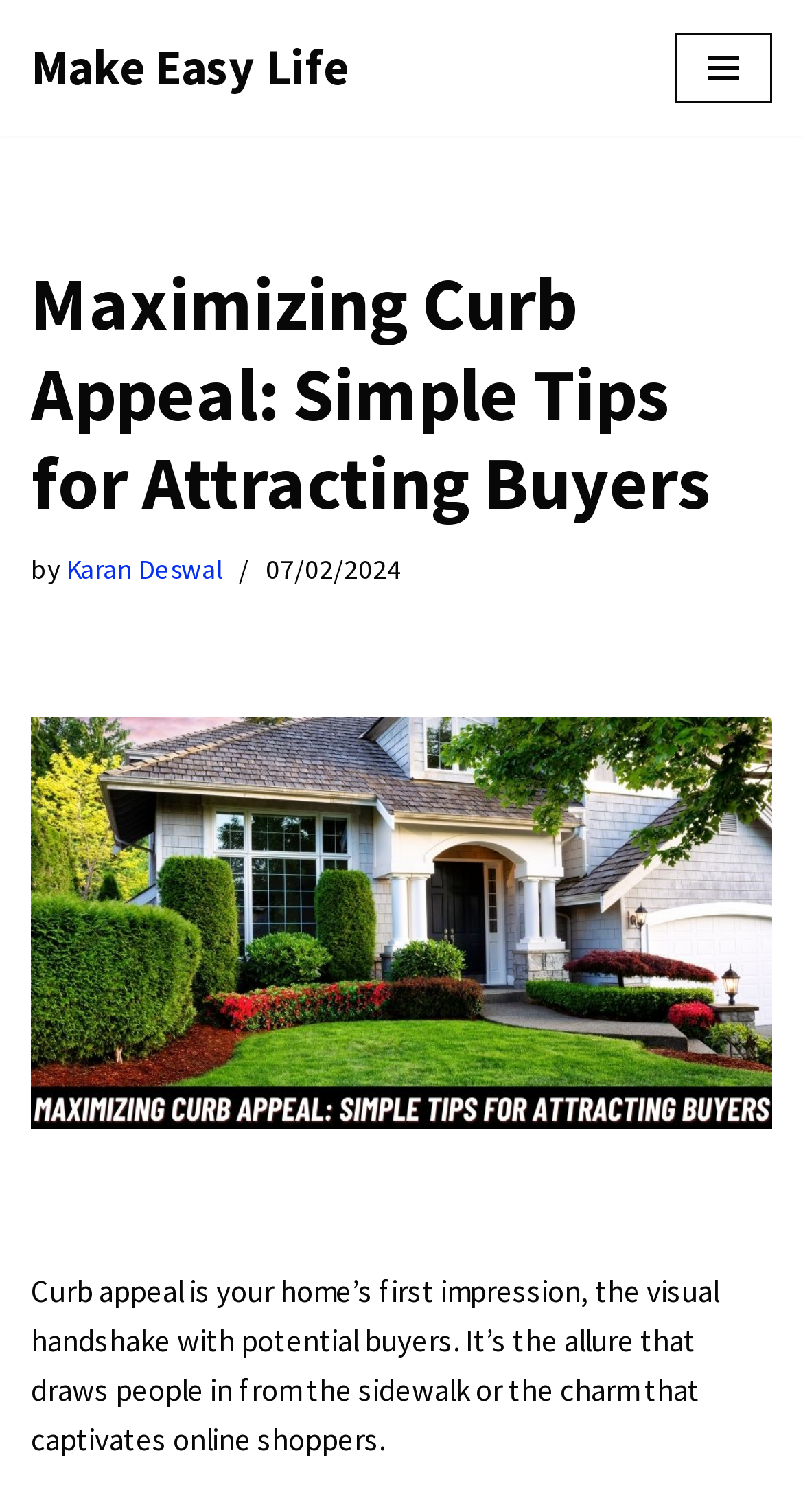When was the article published?
Please answer the question with as much detail as possible using the screenshot.

I found the publication date by looking at the time element, which contains the date '07/02/2024'.